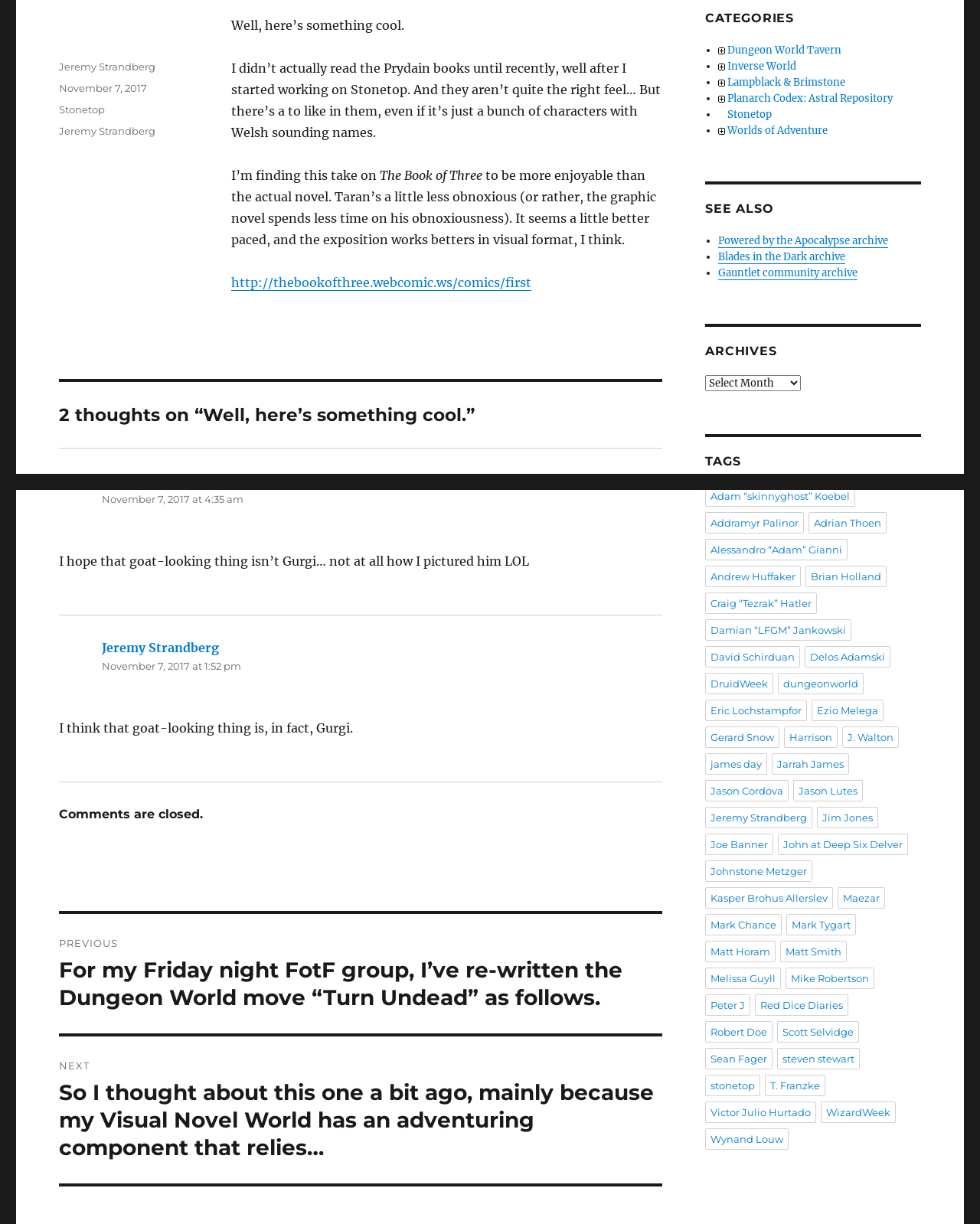Predict the bounding box coordinates for the UI element described as: "http://thebookofthree.webcomic.ws/comics/first". The coordinates should be four float numbers between 0 and 1, presented as [left, top, right, bottom].

[0.236, 0.225, 0.542, 0.237]